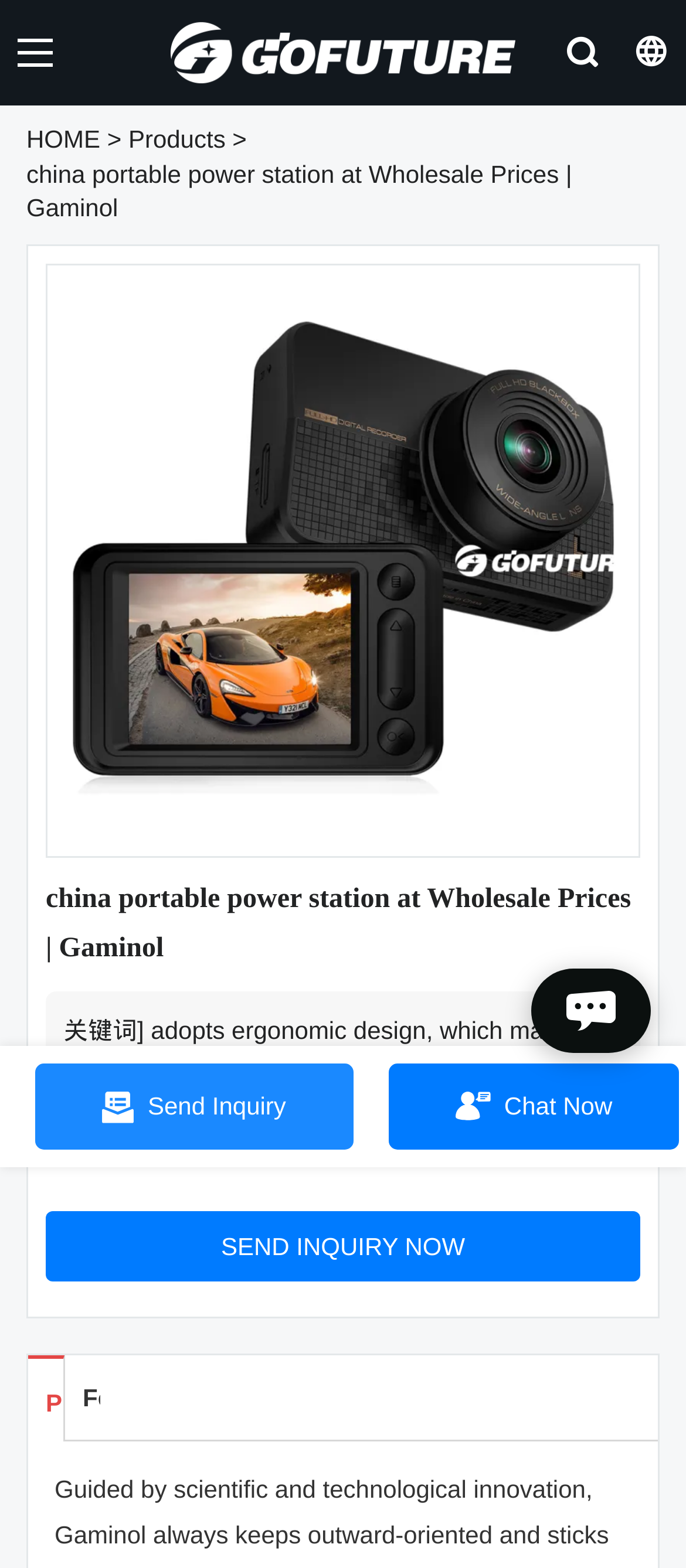What is the design feature of the product?
Please provide a comprehensive answer based on the contents of the image.

The design feature of the product can be found in the static text on the webpage, which says '关键词] adopts ergonomic design, which makes it comfortable to hold and easy to use'.